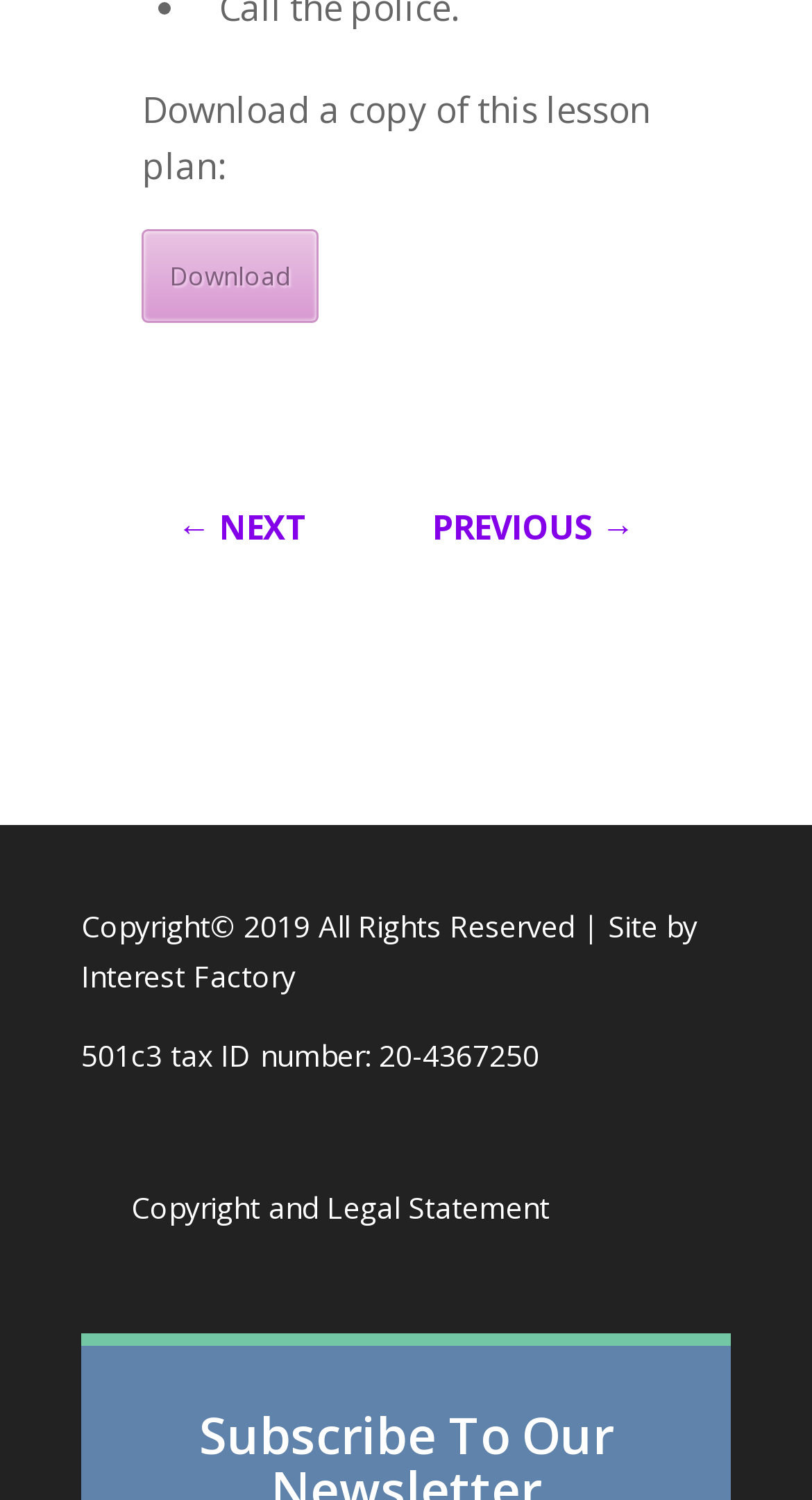What is the purpose of the 'Copyright and Legal Statement' link? Using the information from the screenshot, answer with a single word or phrase.

To access legal information